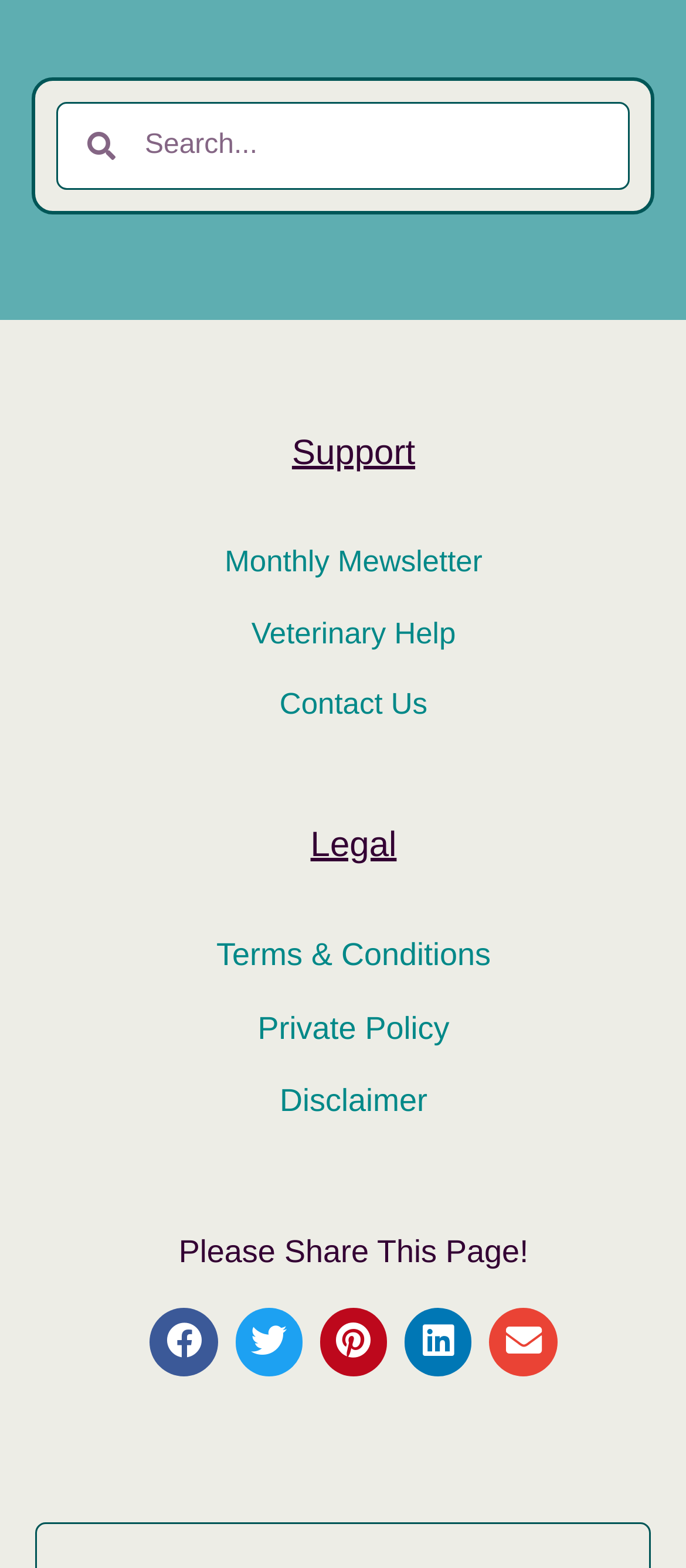What is the position of the 'Legal' category on the webpage?
Refer to the image and give a detailed answer to the question.

The 'Legal' category is located below the 'Support' category on the webpage, and it can be determined by comparing the y1 and y2 coordinates of the bounding boxes of the two categories.